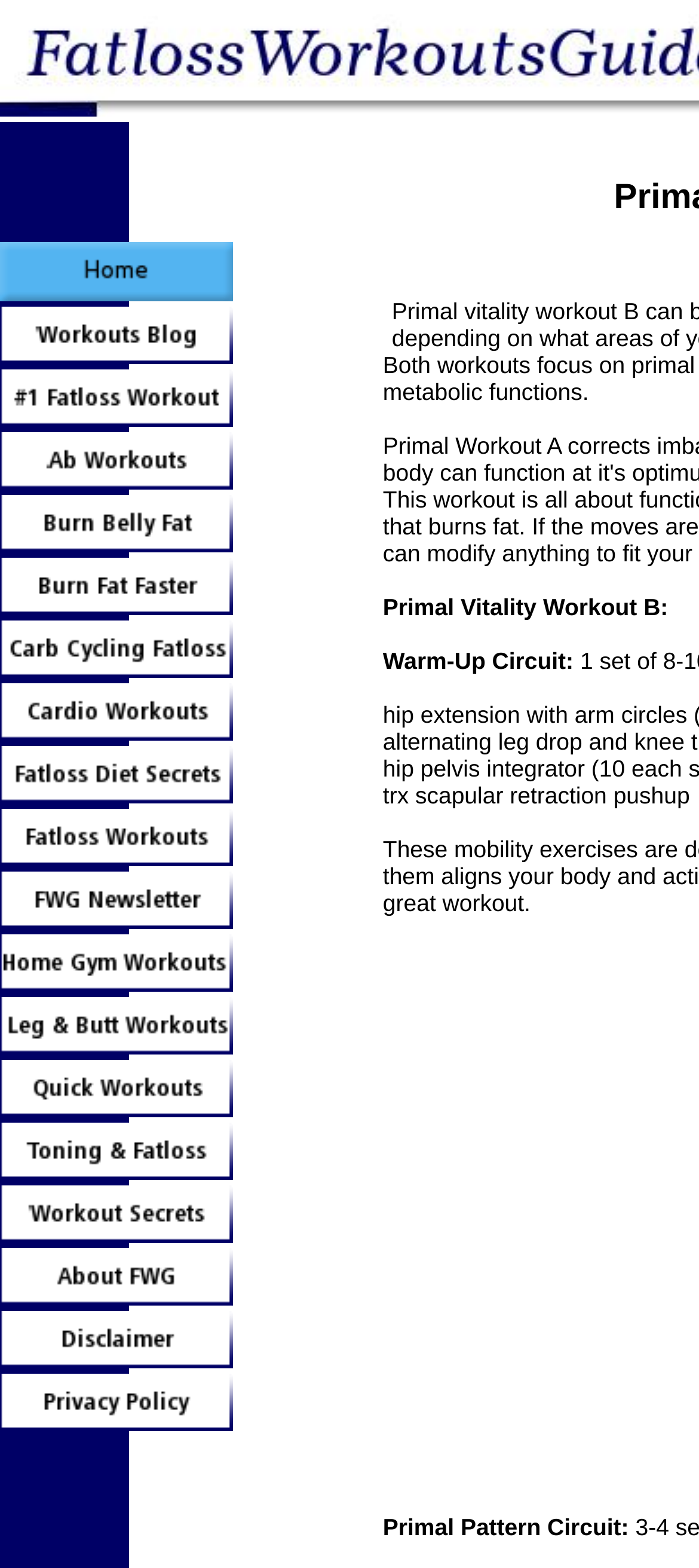Please locate the bounding box coordinates of the element's region that needs to be clicked to follow the instruction: "View Ab Workouts". The bounding box coordinates should be provided as four float numbers between 0 and 1, i.e., [left, top, right, bottom].

[0.0, 0.299, 0.333, 0.316]